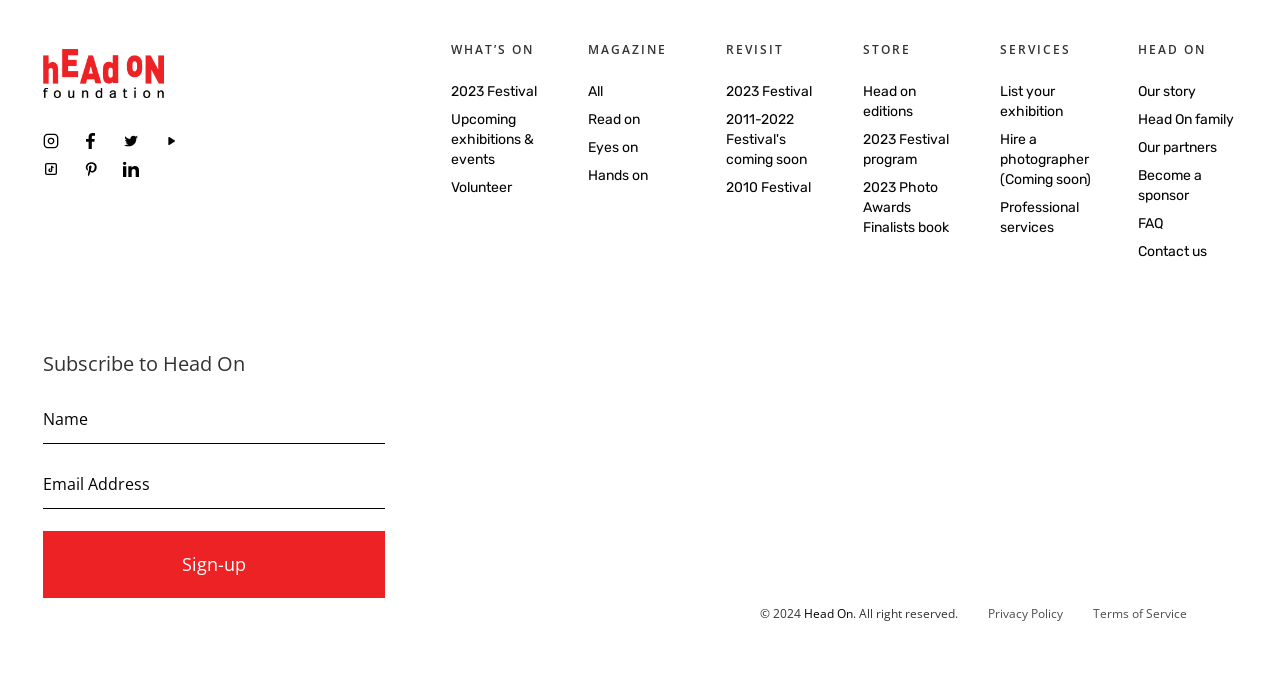What is the name of the photo festival?
Please provide a detailed and thorough answer to the question.

The name of the photo festival can be found in the top-left corner of the webpage, where it says 'head on photo festival' in the link and image elements.